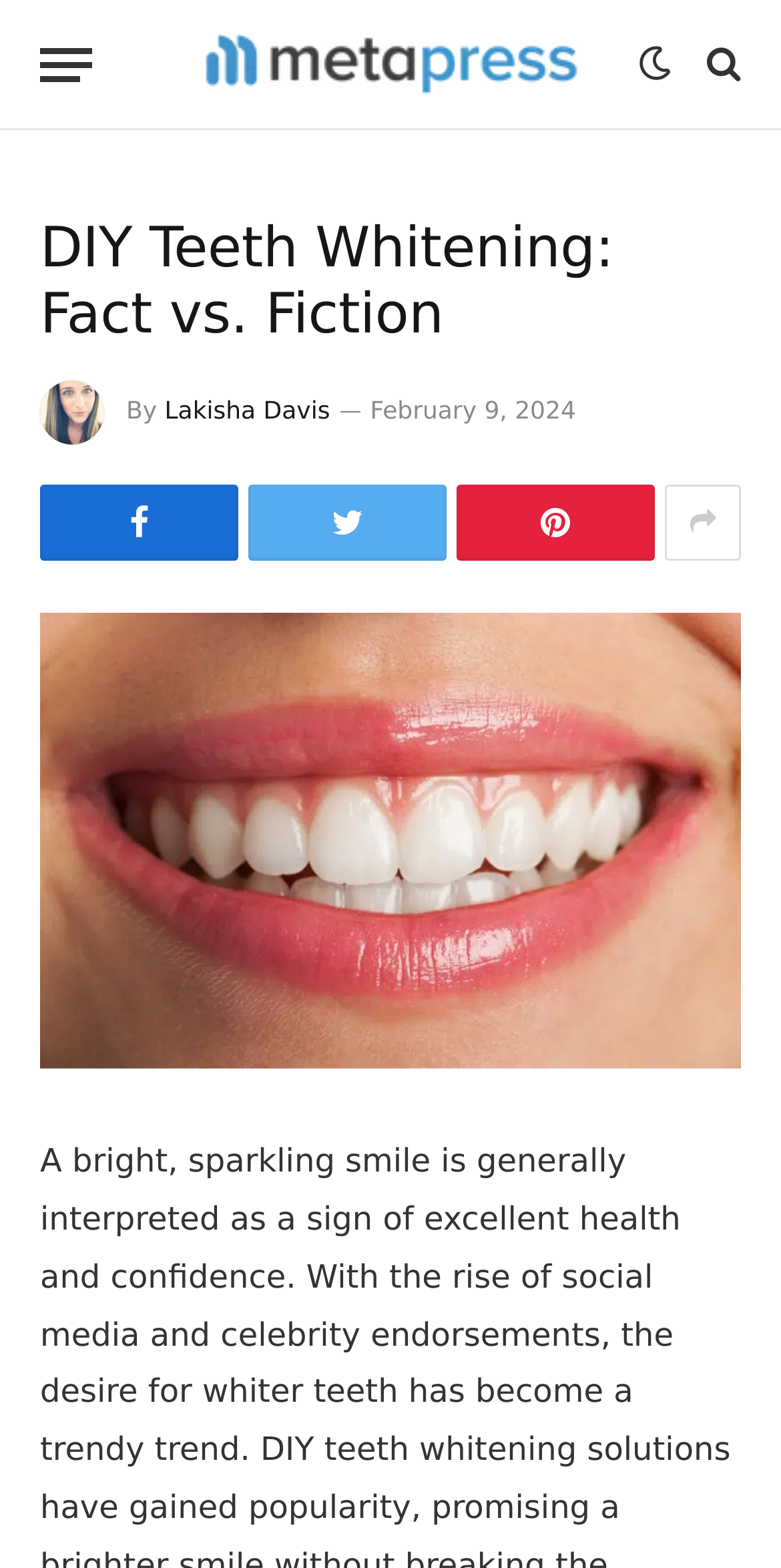Please pinpoint the bounding box coordinates for the region I should click to adhere to this instruction: "Visit ALBERTI'S WINDOW blog".

None